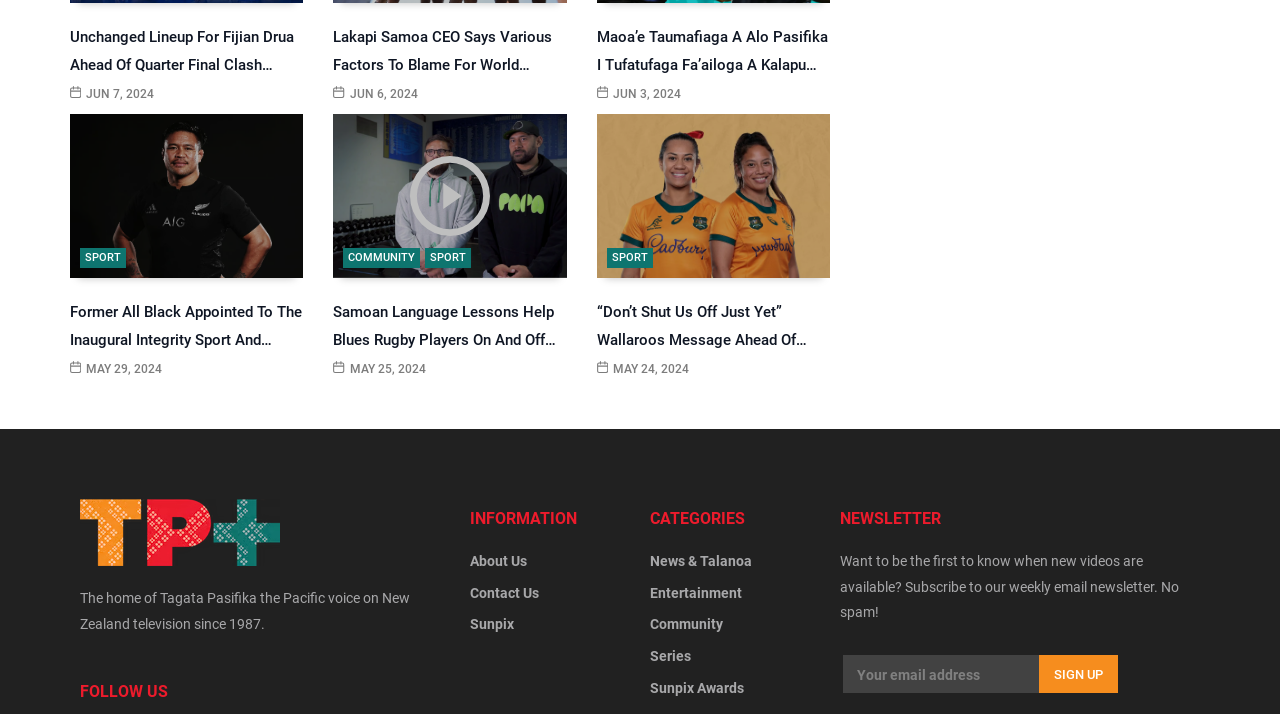Point out the bounding box coordinates of the section to click in order to follow this instruction: "Subscribe to the weekly email newsletter".

[0.812, 0.918, 0.873, 0.971]